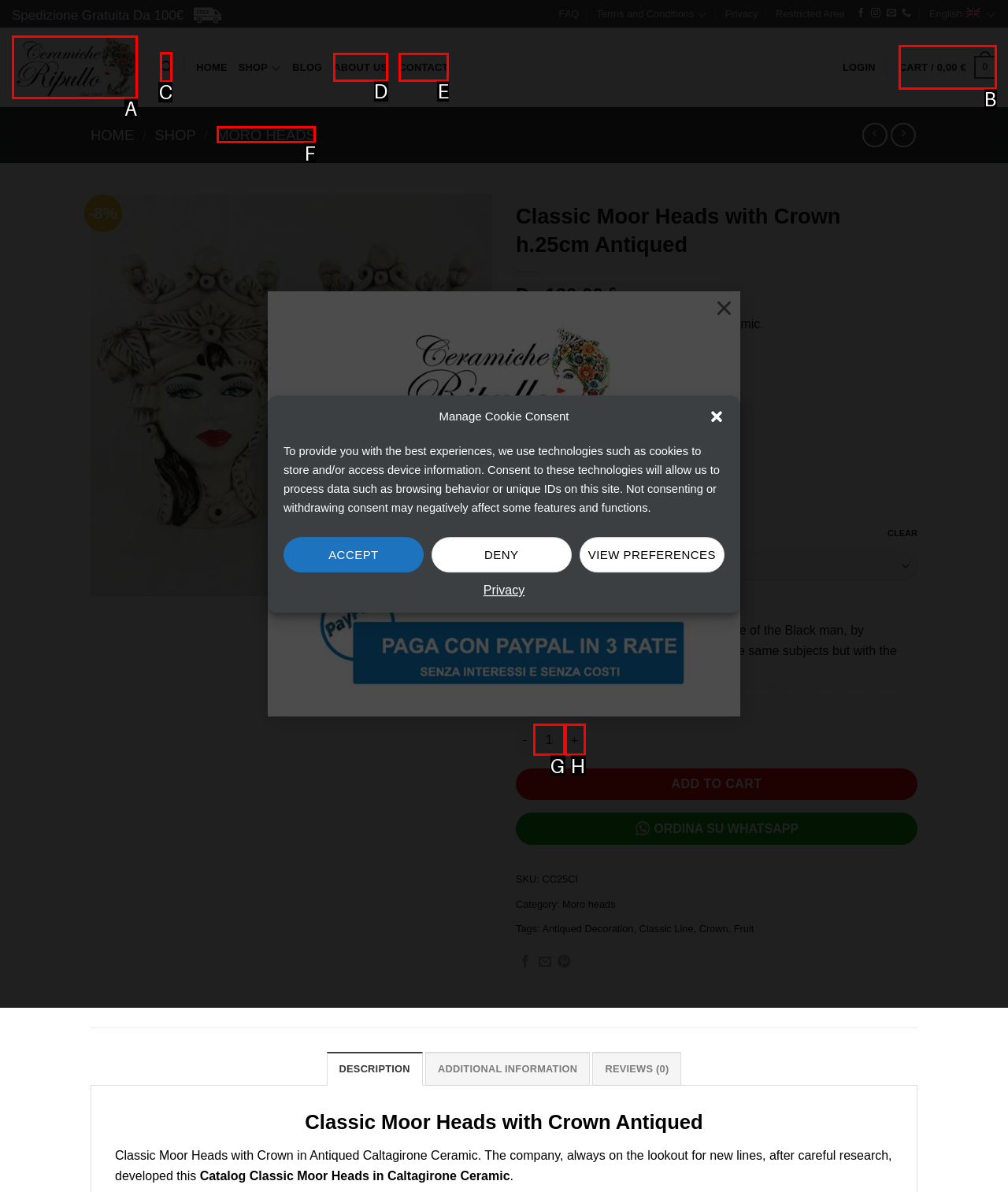Indicate which red-bounded element should be clicked to perform the task: Add product to quote Answer with the letter of the correct option.

None